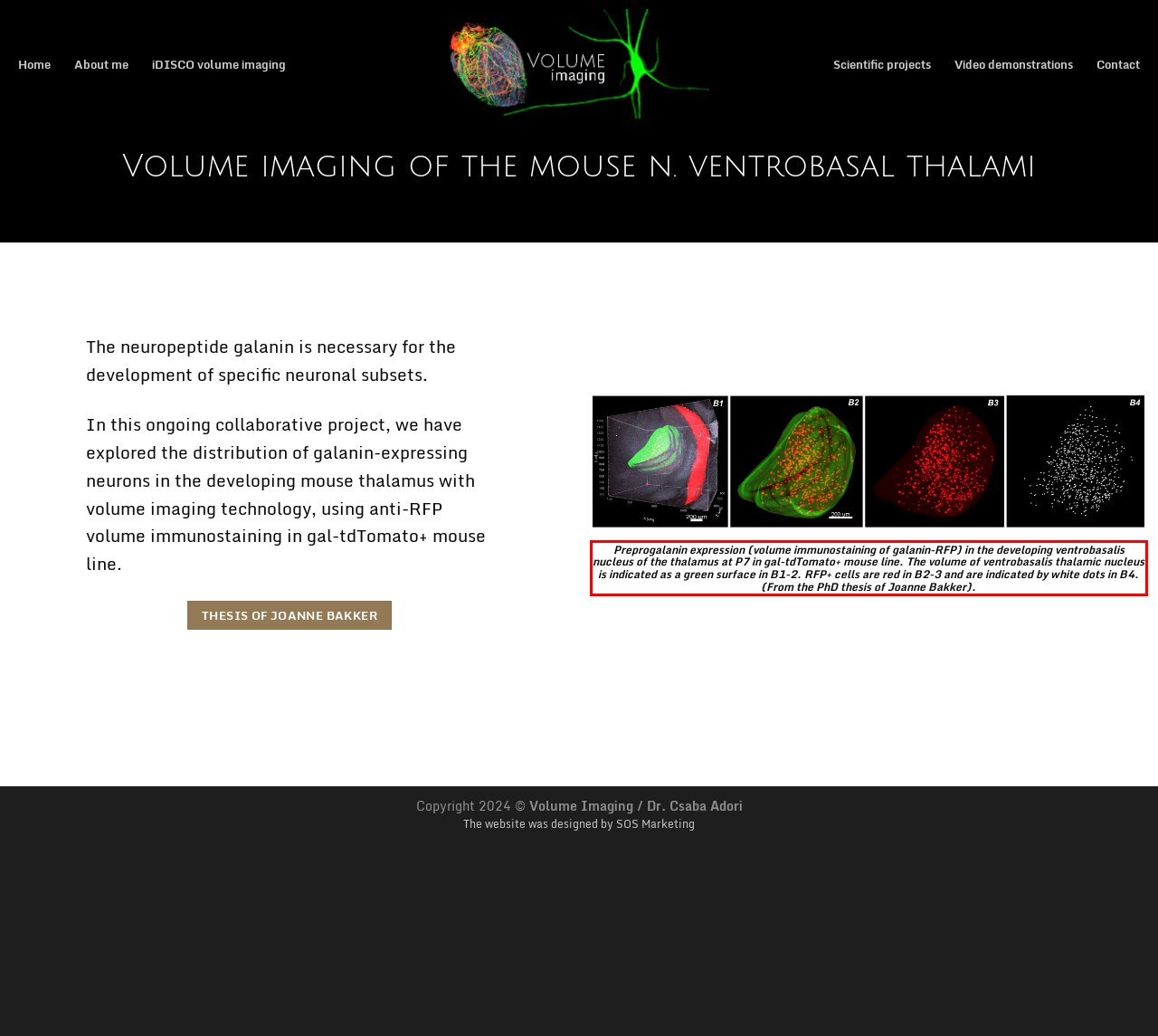You are given a screenshot showing a webpage with a red bounding box. Perform OCR to capture the text within the red bounding box.

Preprogalanin expression (volume immunostaining of galanin-RFP) in the developing ventrobasalis nucleus of the thalamus at P7 in gal-tdTomato+ mouse line. The volume of ventrobasalis thalamic nucleus is indicated as a green surface in B1-2. RFP+ cells are red in B2-3 and are indicated by white dots in B4. (From the PhD thesis of Joanne Bakker).